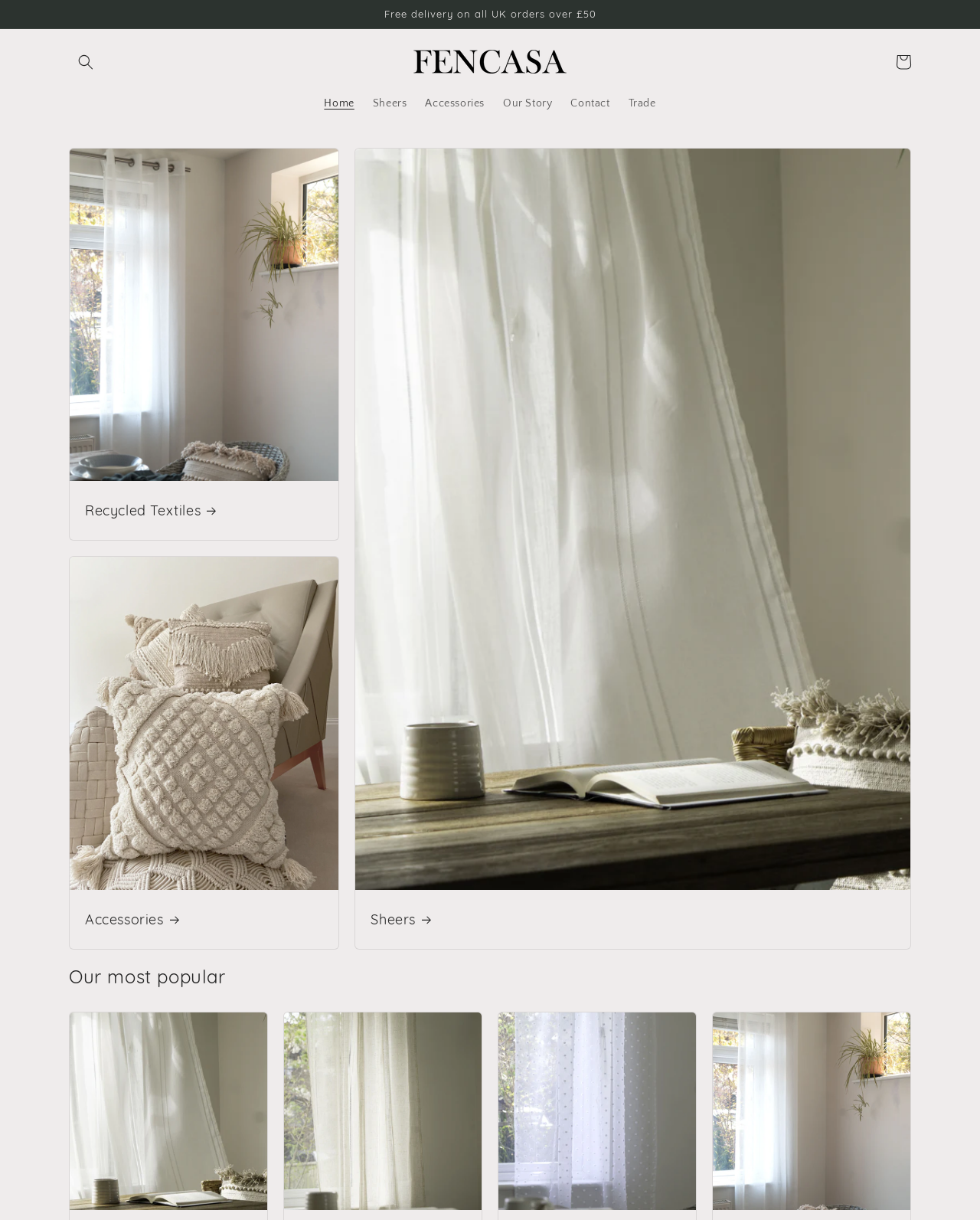Write a detailed summary of the webpage, including text, images, and layout.

The webpage is about Fencasa, a company that provides beautiful and natural curtains. At the top of the page, there is an announcement section that spans the entire width, with a message about free delivery on all UK orders over £50. Below this section, there is a search button and a heading with the company name "Fencasa" accompanied by a logo image.

To the left of the company name, there are navigation links to different sections of the website, including "Home", "Sheers", "Accessories", "Our Story", "Contact", and "Trade". On the right side of the page, there is a cart button.

Further down the page, there are three sections with headings "Recycled Textiles", "Accessories", and "Sheers", each with a corresponding link. Below these sections, there is a heading "Our most popular" with four images of different curtain panels, including "Calm Ladder Stitch Ivory Linen Look Voile Panel", "Calm Ladder Stitch Natural Linen Look Voile Panel", "Clarity Tufted Dots White Voile Panel", and "Honour Recycled White Eyelet Voile Panel". These images are arranged horizontally and take up most of the page width.